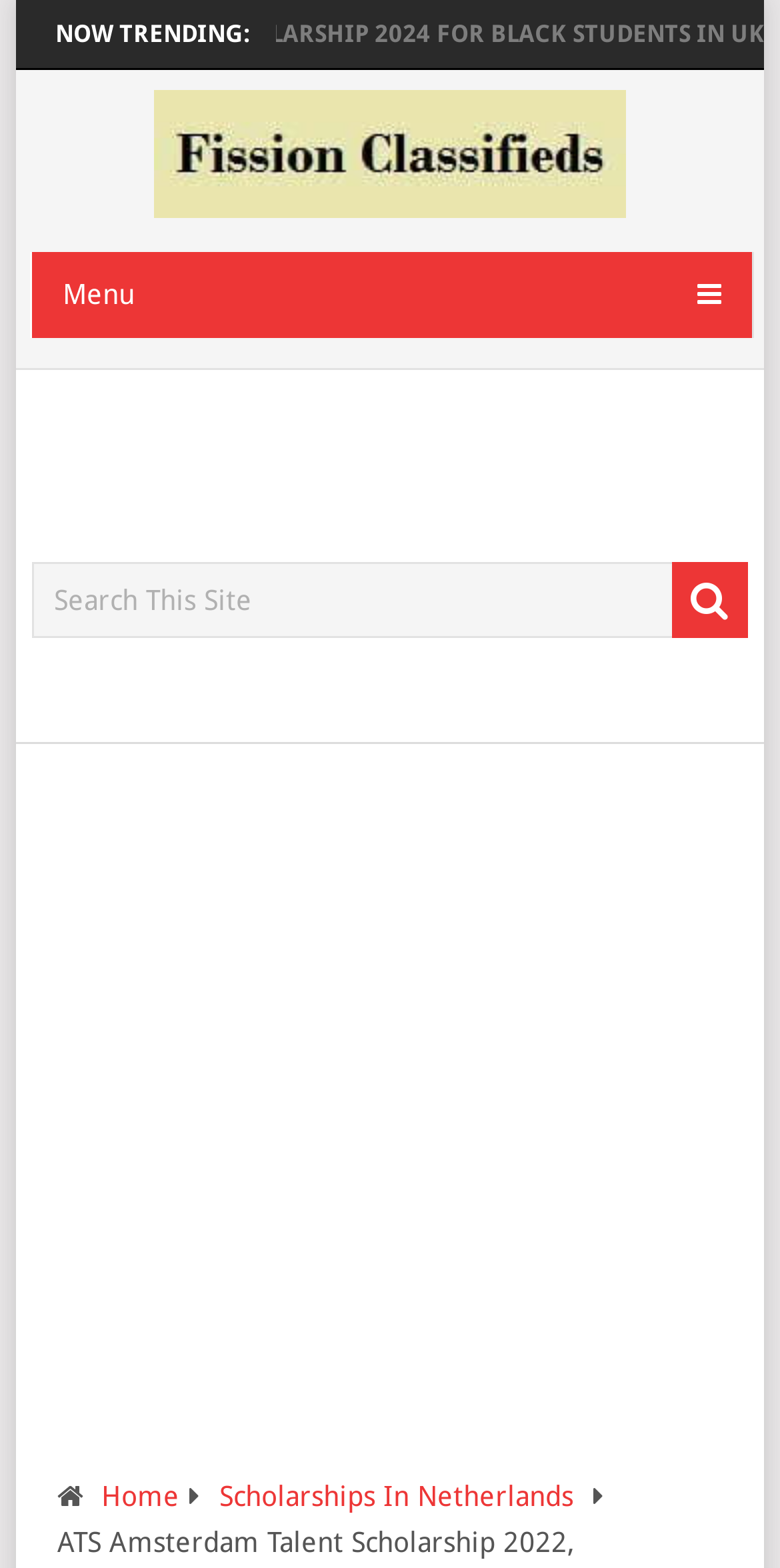Please determine the main heading text of this webpage.

ATS AMSTERDAM TALENT SCHOLARSHIP 2022, NETHERLANDS